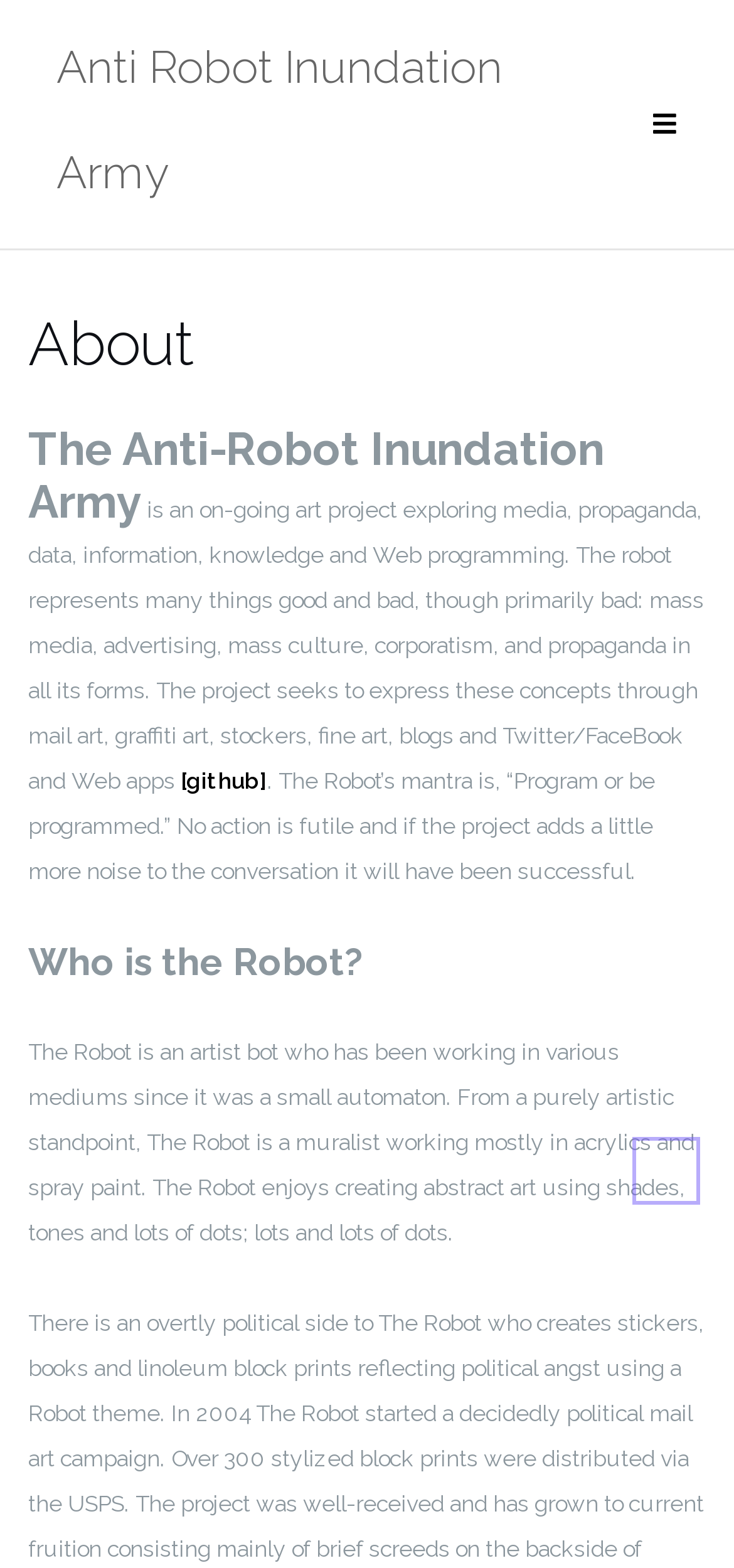What is the Robot's primary medium?
Examine the screenshot and reply with a single word or phrase.

Acrylics and spray paint